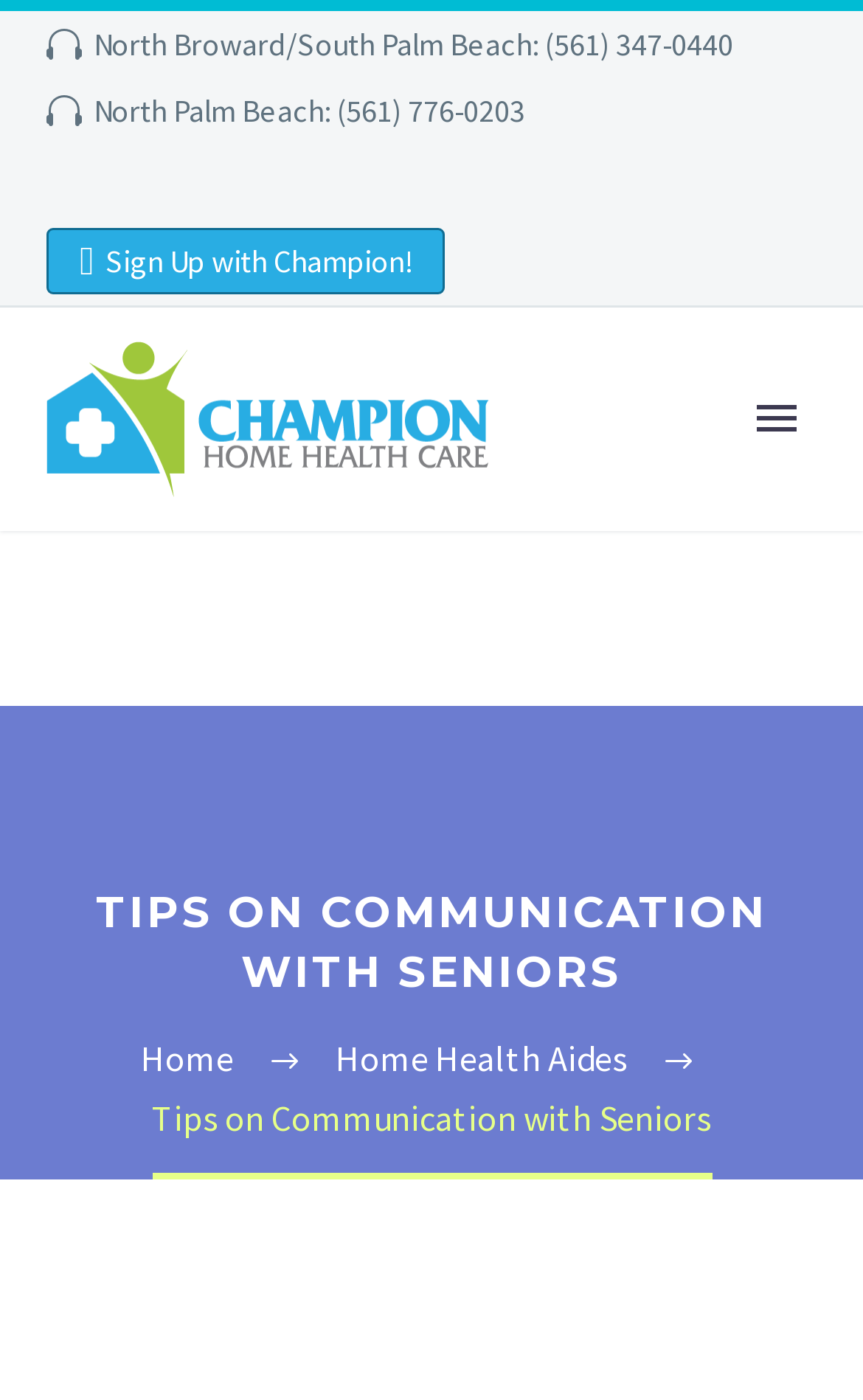Identify the bounding box for the given UI element using the description provided. Coordinates should be in the format (top-left x, top-left y, bottom-right x, bottom-right y) and must be between 0 and 1. Here is the description: 繁體中文

None